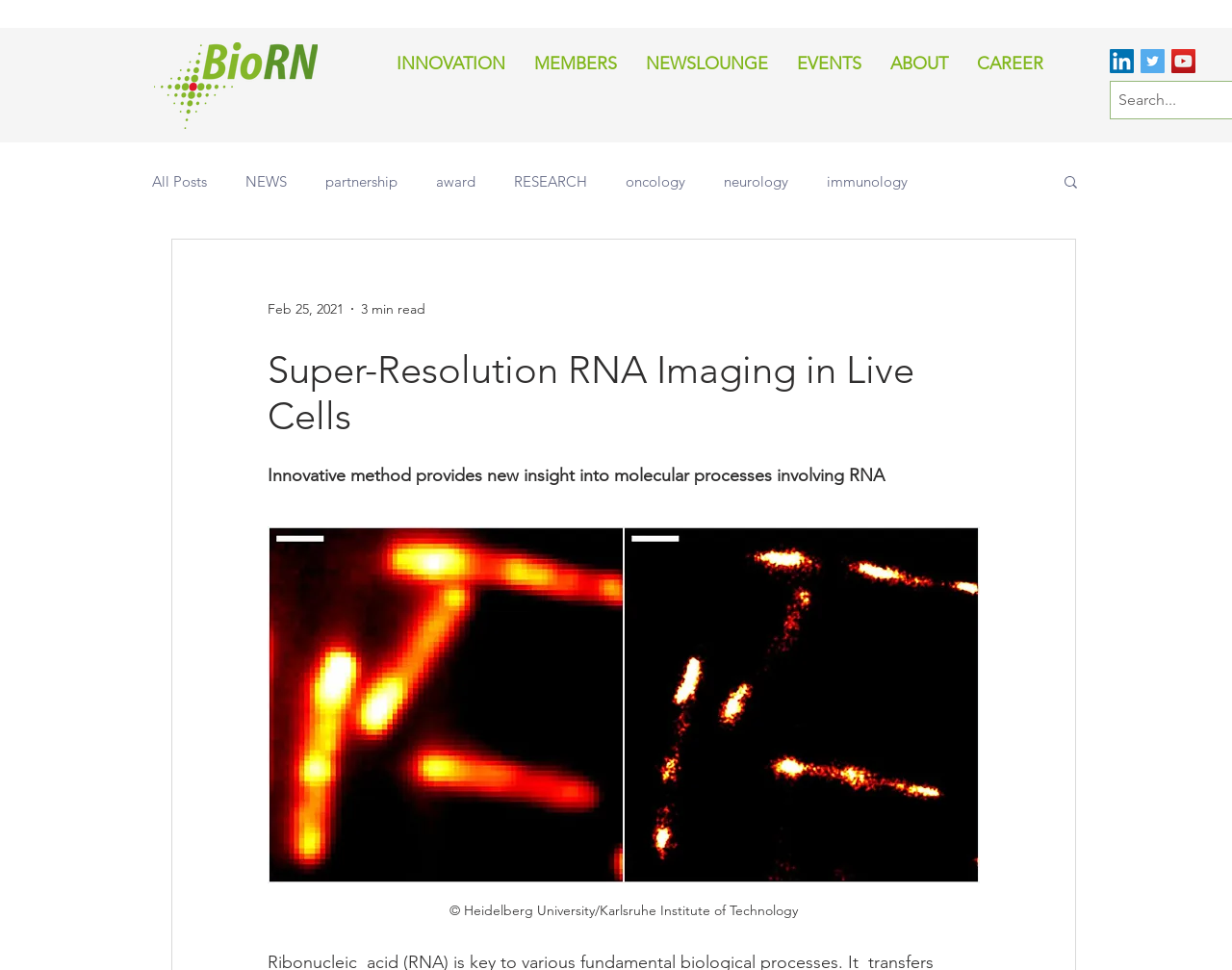Locate the bounding box coordinates of the element that should be clicked to execute the following instruction: "Search for something".

[0.908, 0.084, 0.979, 0.122]